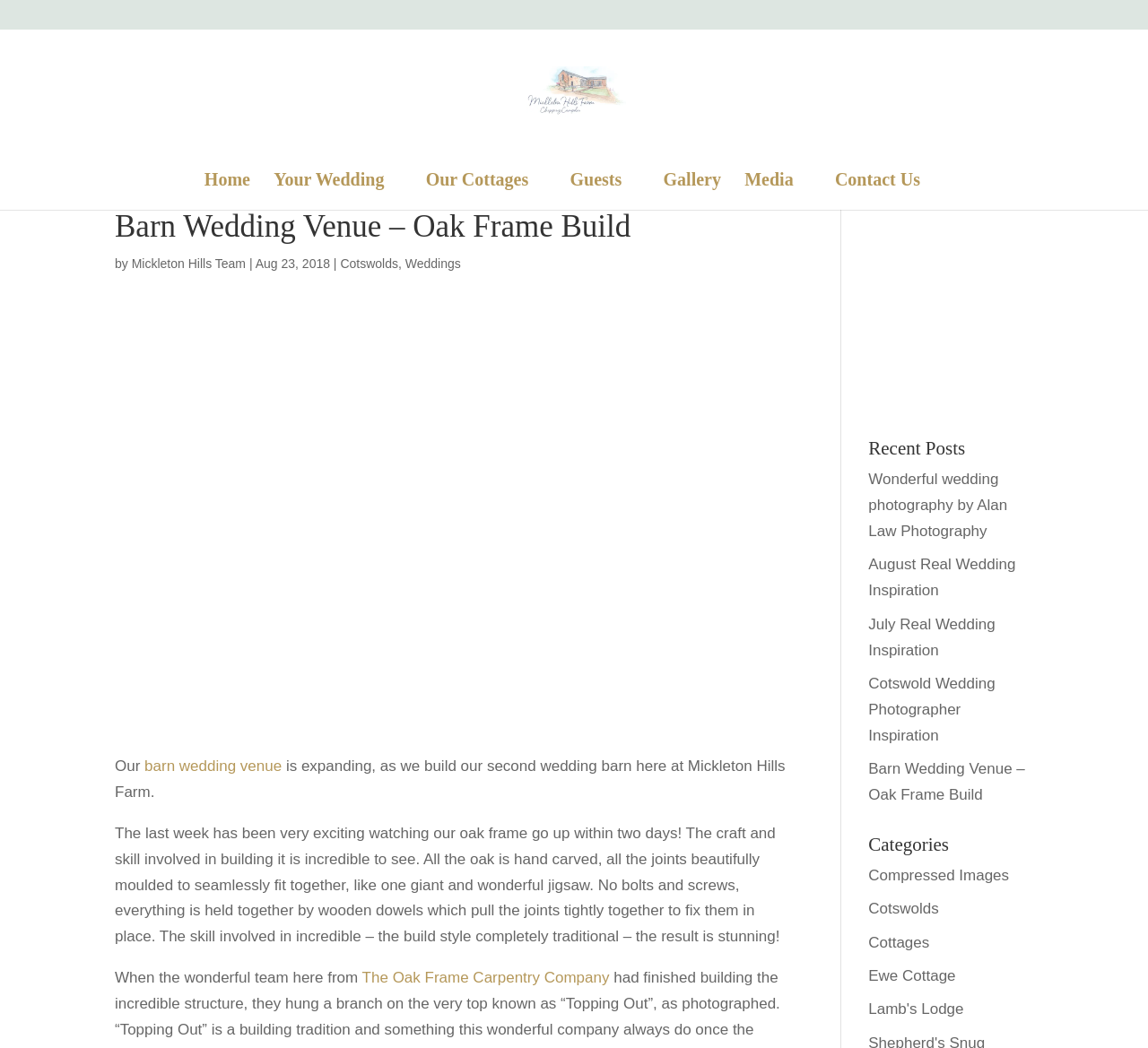Please specify the bounding box coordinates of the clickable region necessary for completing the following instruction: "Click the 'Home' link". The coordinates must consist of four float numbers between 0 and 1, i.e., [left, top, right, bottom].

[0.178, 0.165, 0.218, 0.2]